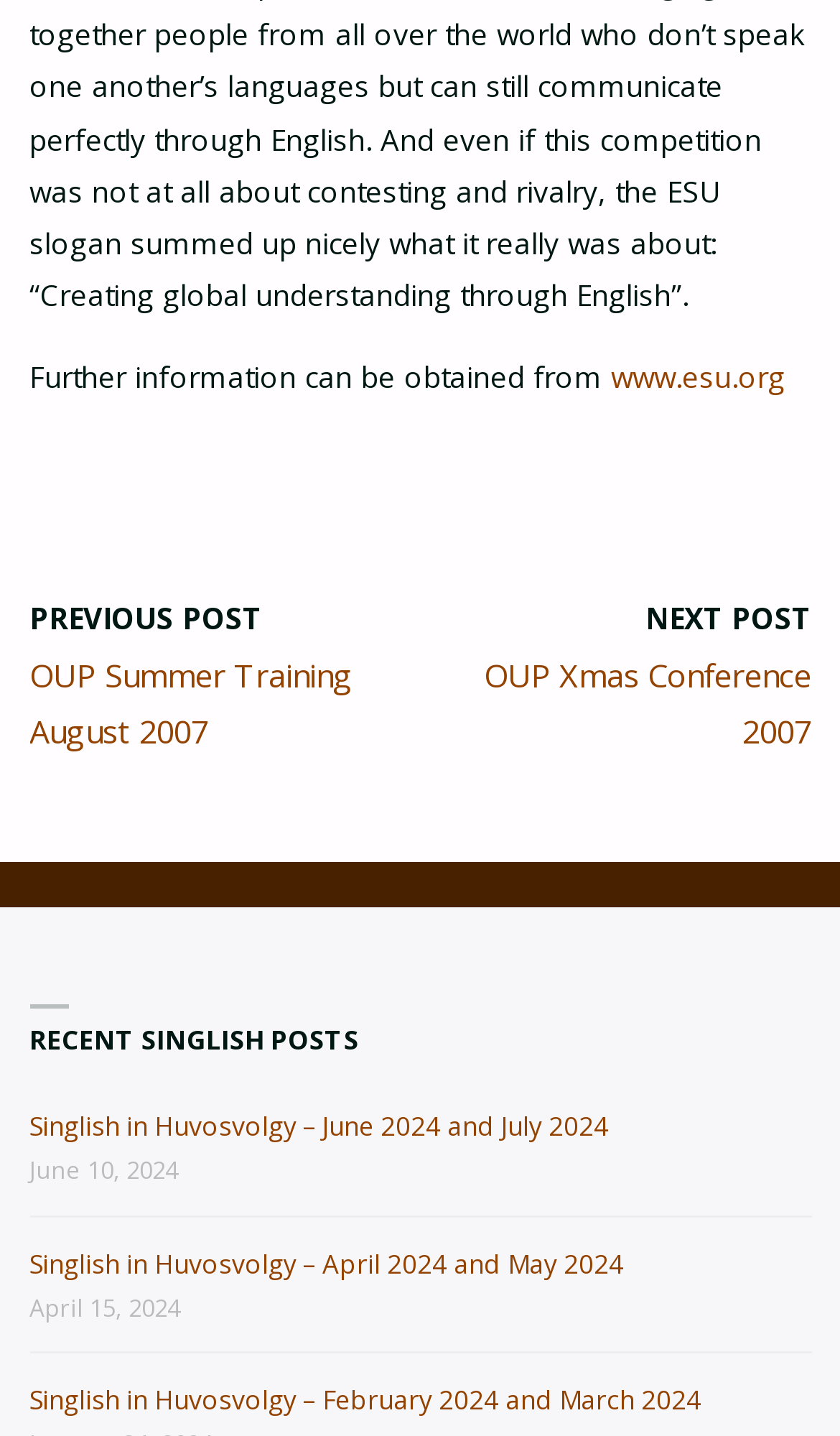Determine the bounding box of the UI component based on this description: "OUP Summer Training August 2007". The bounding box coordinates should be four float values between 0 and 1, i.e., [left, top, right, bottom].

[0.035, 0.454, 0.419, 0.524]